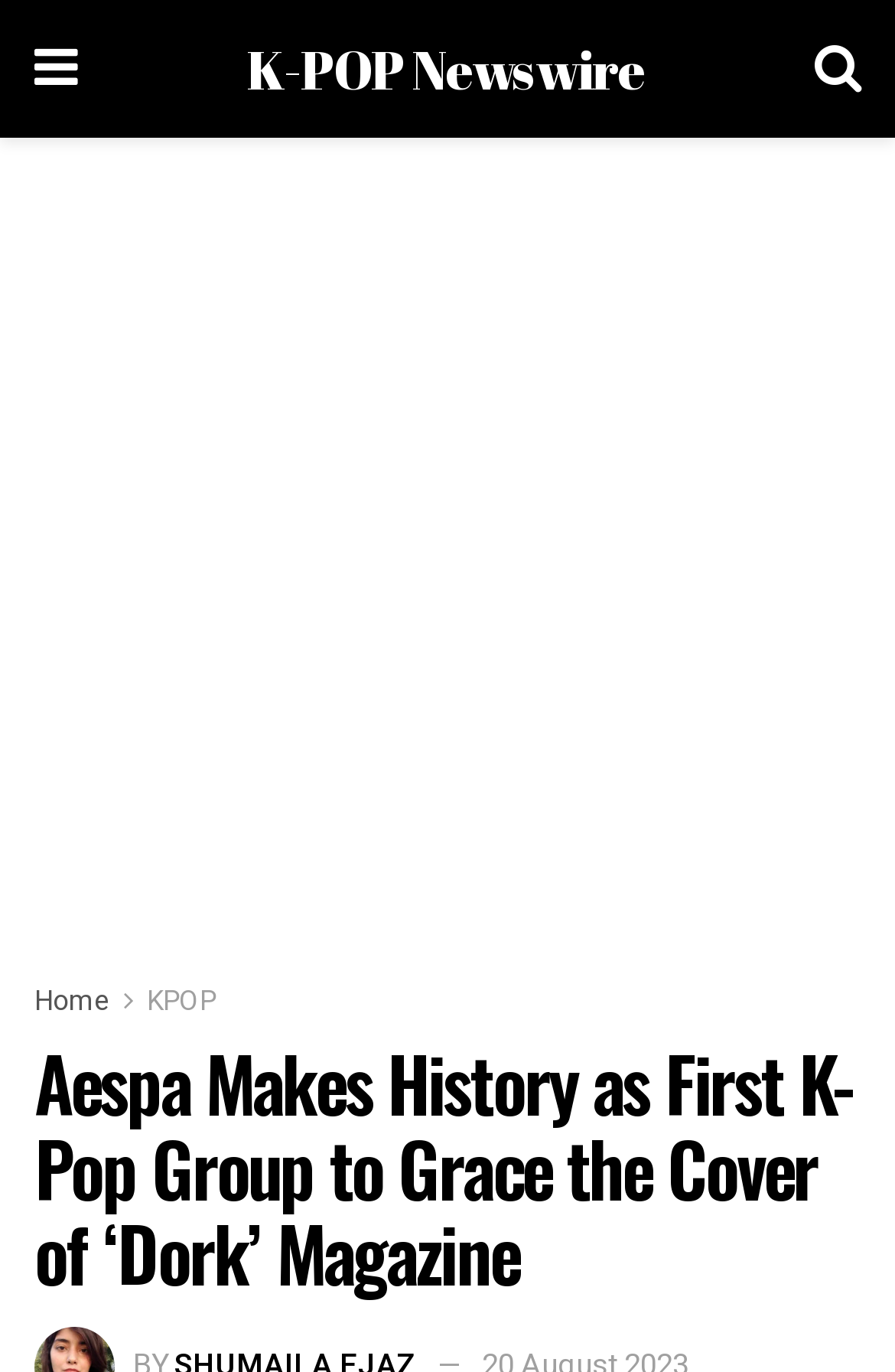Generate a detailed explanation of the webpage's features and information.

The webpage is about K-pop news, specifically featuring AESPA, a K-pop group that has made history by being the first to grace the cover of British Music Magazine Dork's September issue. 

At the top left, there is a link with a bookmark icon. Next to it, there is a link to "K-POP Newswire". On the top right, there is a link with a search icon. 

Below these links, there is a large advertisement that spans the entire width of the page. 

At the bottom left, there are two links, "Home" and "KPOP", placed side by side. 

Above these links, there is a main heading that summarizes the content of the page, stating "Aespa Makes History as First K-Pop Group to Grace the Cover of ‘Dork’ Magazine".